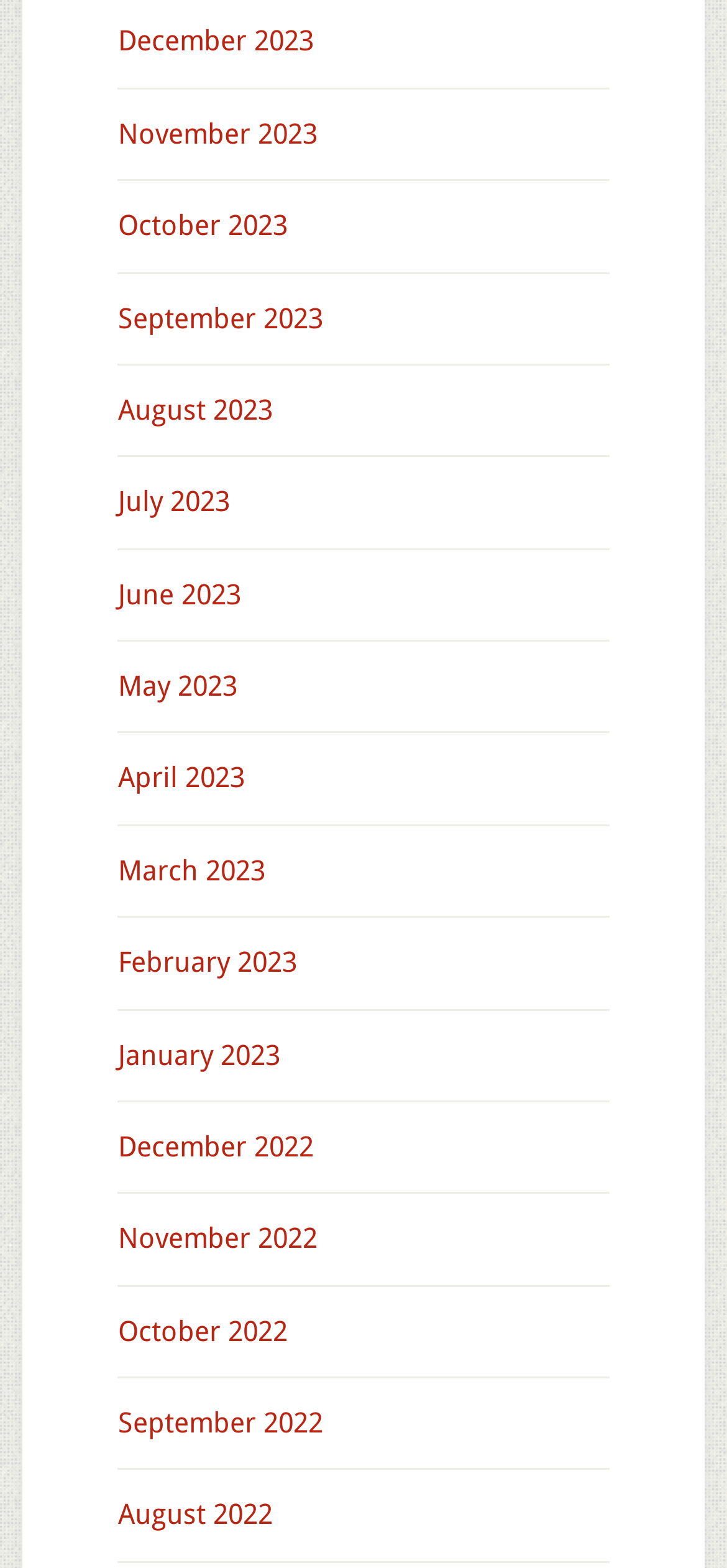Please provide a one-word or short phrase answer to the question:
What is the position of the link 'June 2023'?

7th